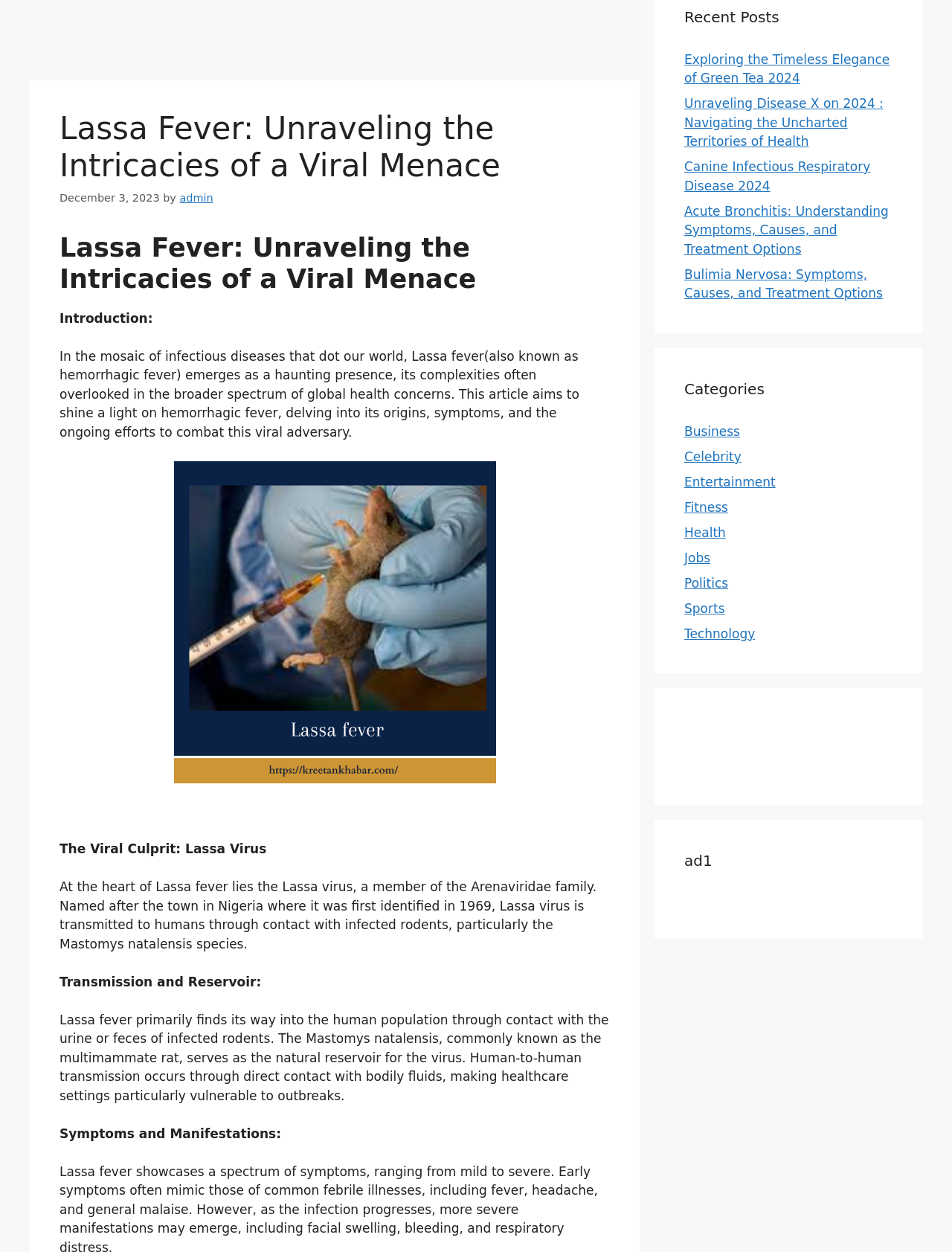Find the bounding box coordinates for the UI element that matches this description: "Business".

[0.719, 0.338, 0.777, 0.35]